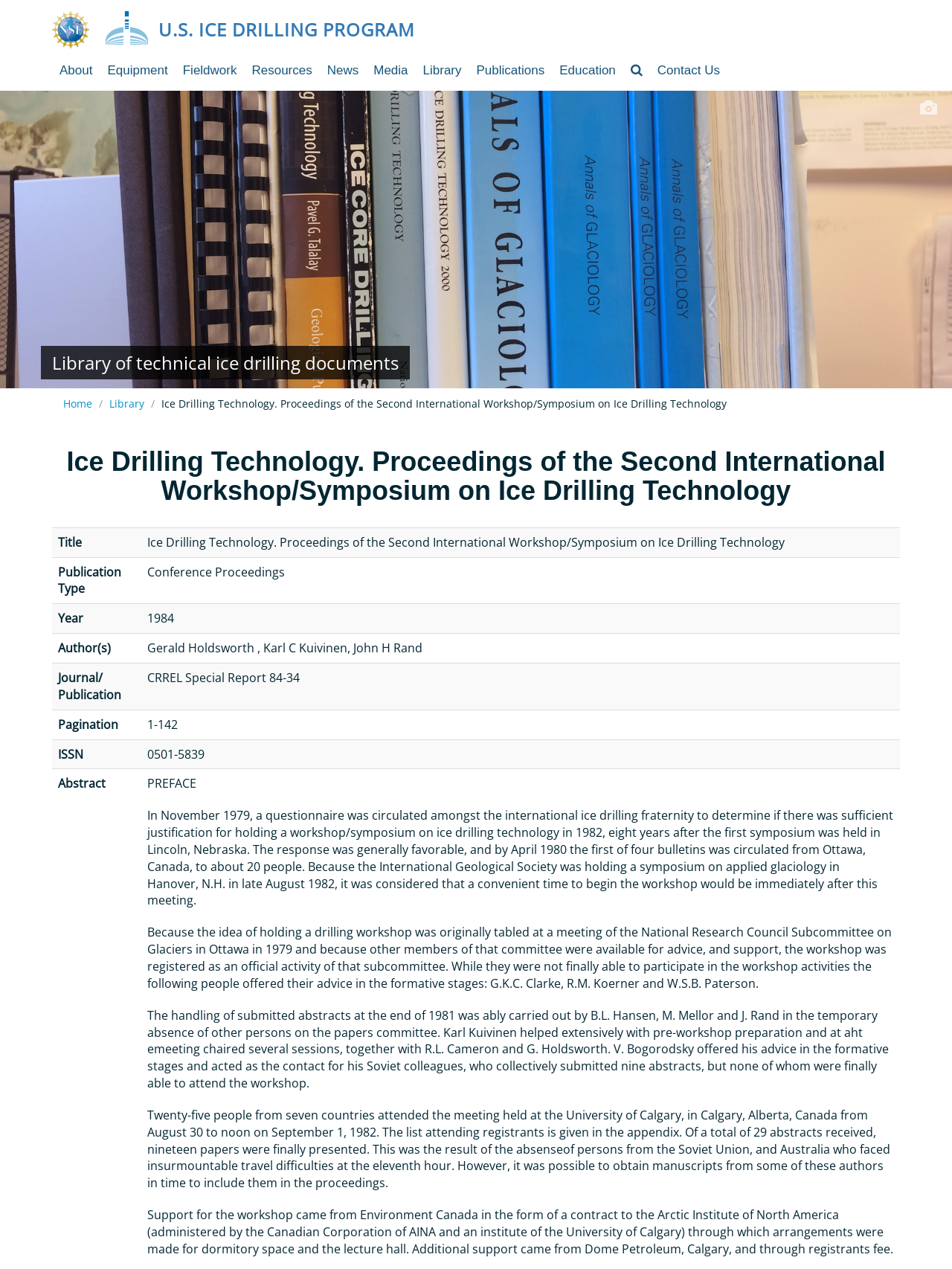Based on the description "U.S. Ice Drilling Program", find the bounding box of the specified UI element.

[0.166, 0.016, 0.479, 0.031]